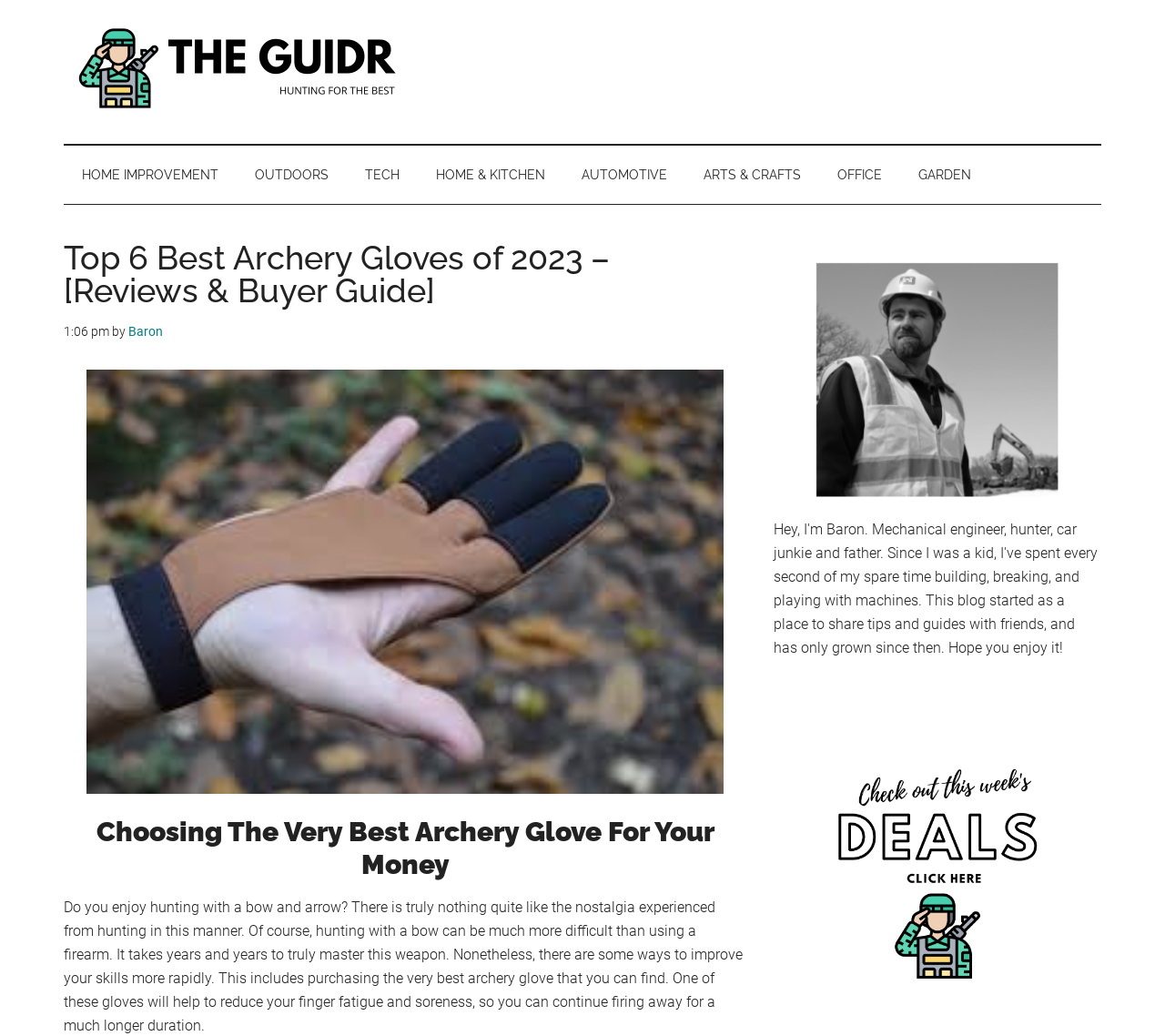Find the bounding box coordinates of the clickable area required to complete the following action: "Click on the 'Baron' link".

[0.11, 0.313, 0.14, 0.327]